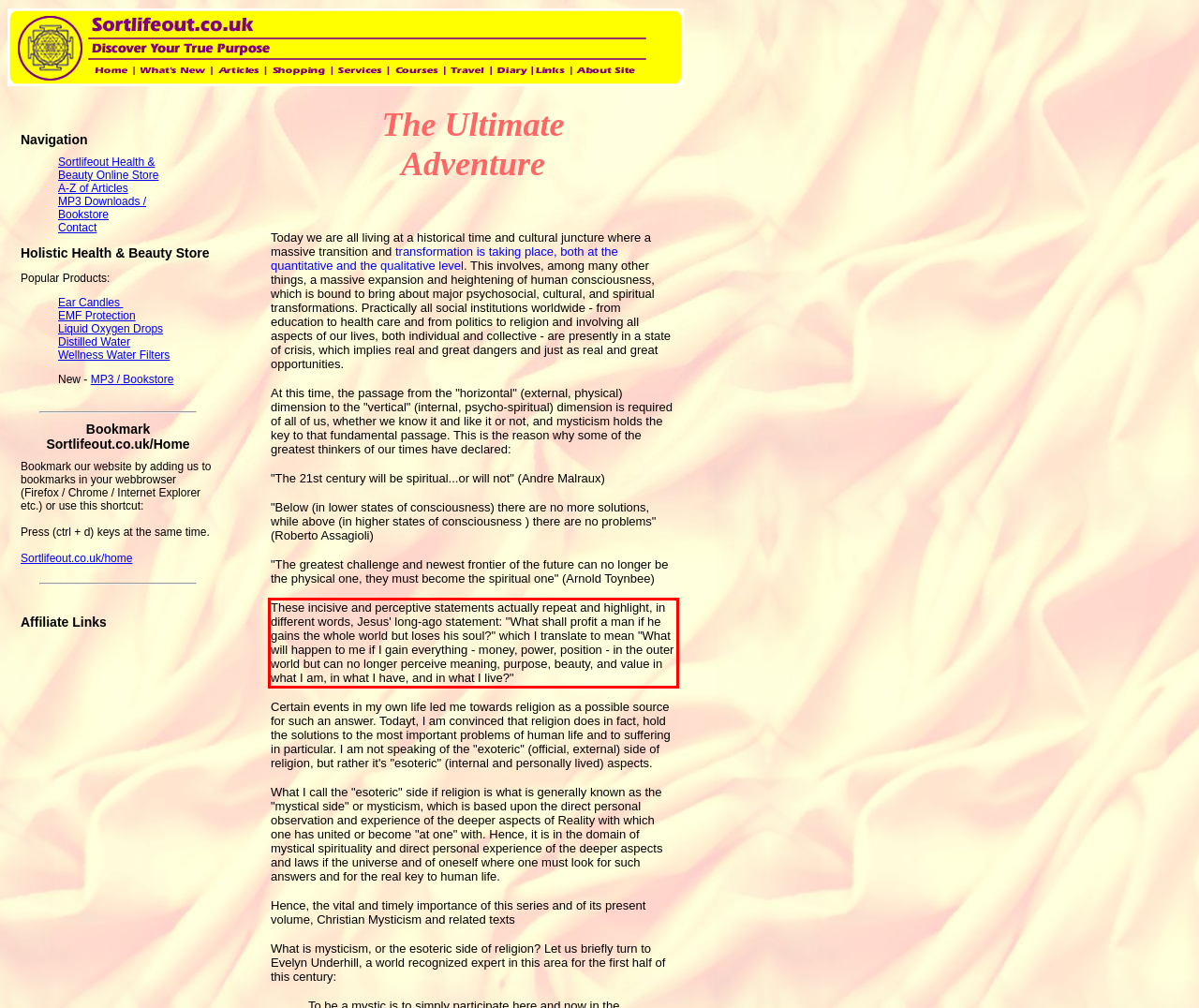Given a webpage screenshot, identify the text inside the red bounding box using OCR and extract it.

These incisive and perceptive statements actually repeat and highlight, in different words, Jesus' long-ago statement: "What shall profit a man if he gains the whole world but loses his soul?" which I translate to mean "What will happen to me if I gain everything - money, power, position - in the outer world but can no longer perceive meaning, purpose, beauty, and value in what I am, in what I have, and in what I live?"